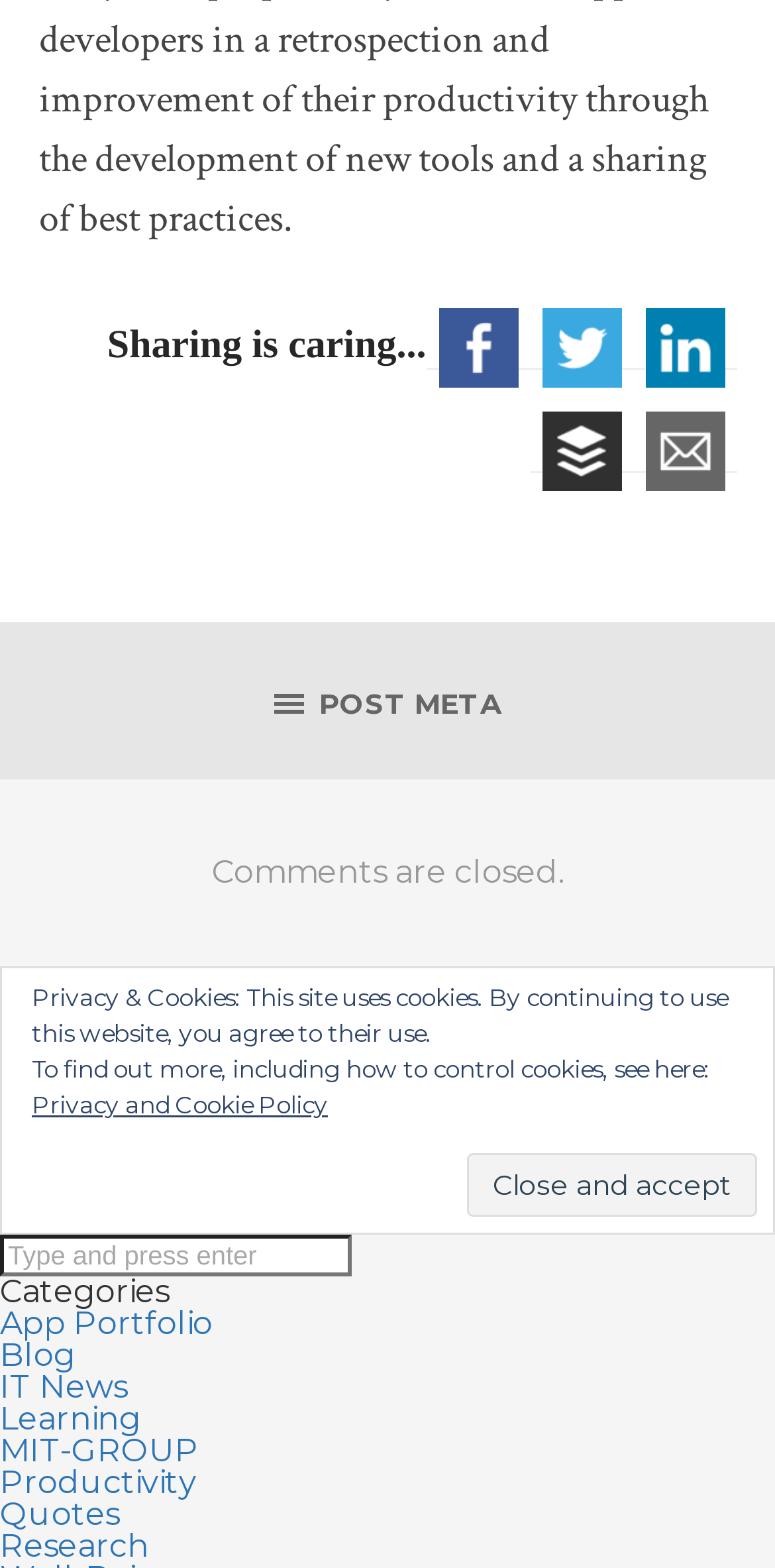Indicate the bounding box coordinates of the element that must be clicked to execute the instruction: "Share on facebook". The coordinates should be given as four float numbers between 0 and 1, i.e., [left, top, right, bottom].

[0.55, 0.207, 0.683, 0.236]